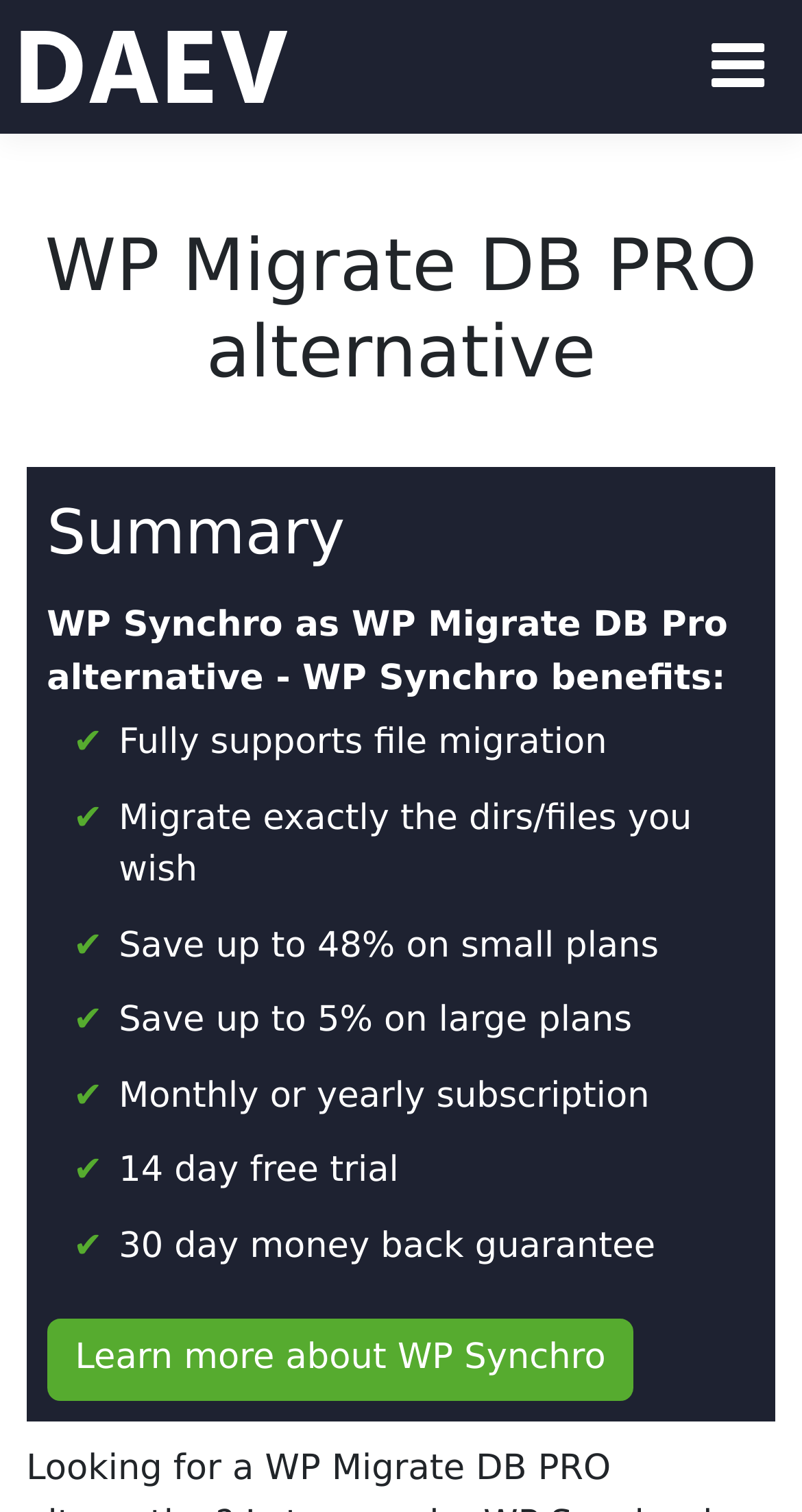Your task is to find and give the main heading text of the webpage.

WP Migrate DB PRO alternative